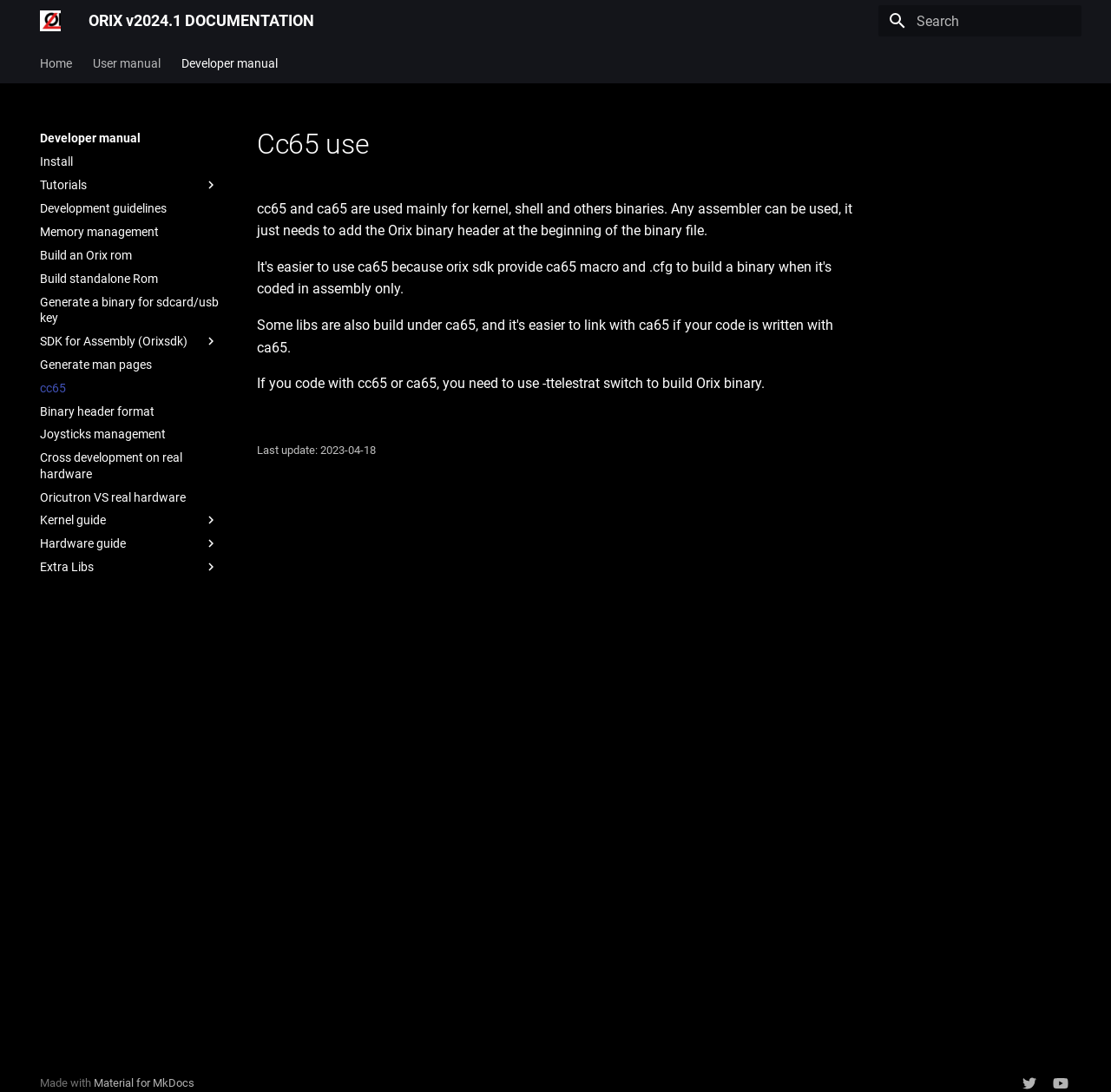Locate the bounding box coordinates of the area you need to click to fulfill this instruction: 'Visit Material for MkDocs'. The coordinates must be in the form of four float numbers ranging from 0 to 1: [left, top, right, bottom].

[0.084, 0.986, 0.175, 0.997]